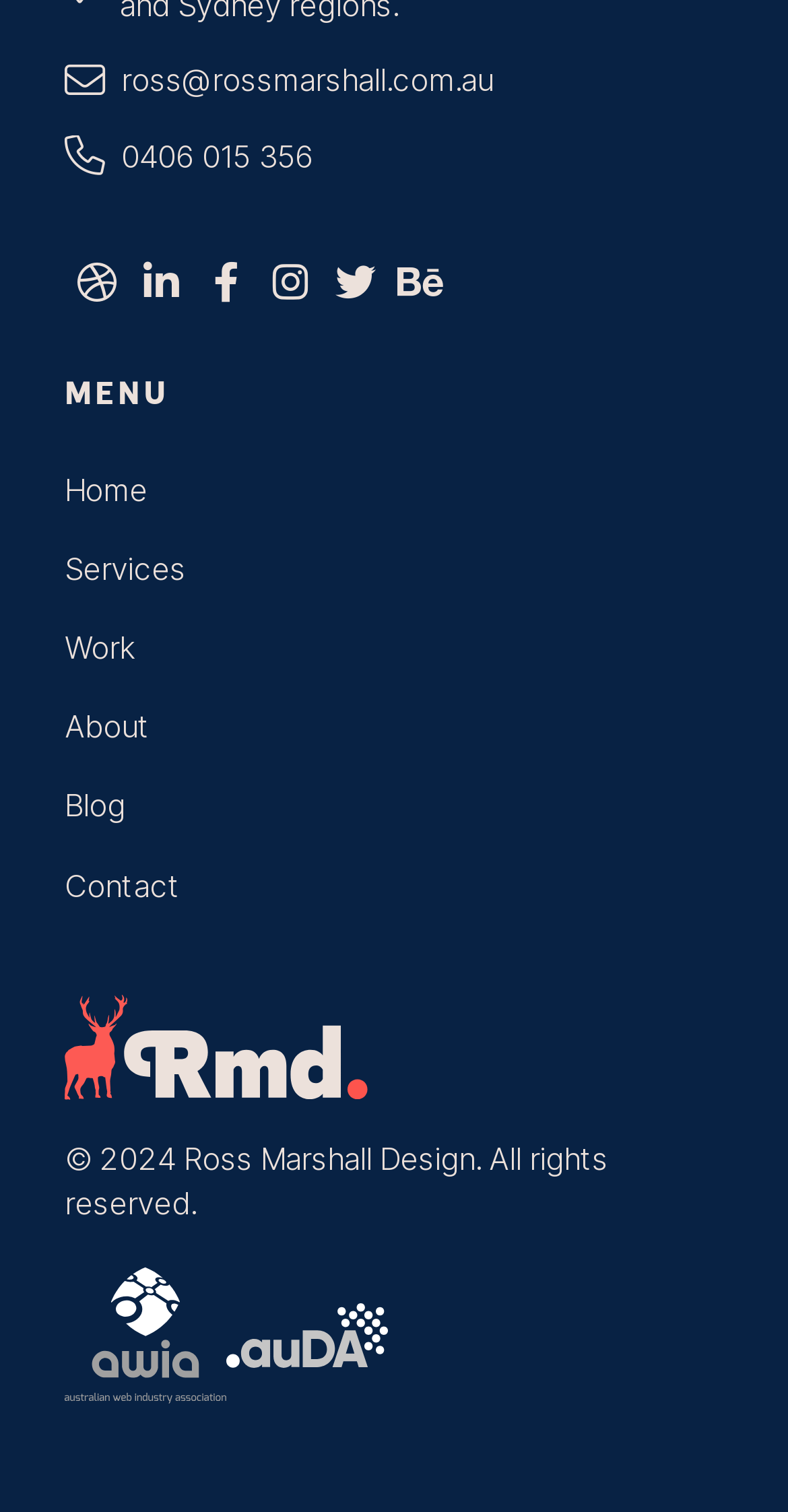Please determine the bounding box coordinates of the element's region to click in order to carry out the following instruction: "View Services". The coordinates should be four float numbers between 0 and 1, i.e., [left, top, right, bottom].

[0.082, 0.35, 0.267, 0.402]